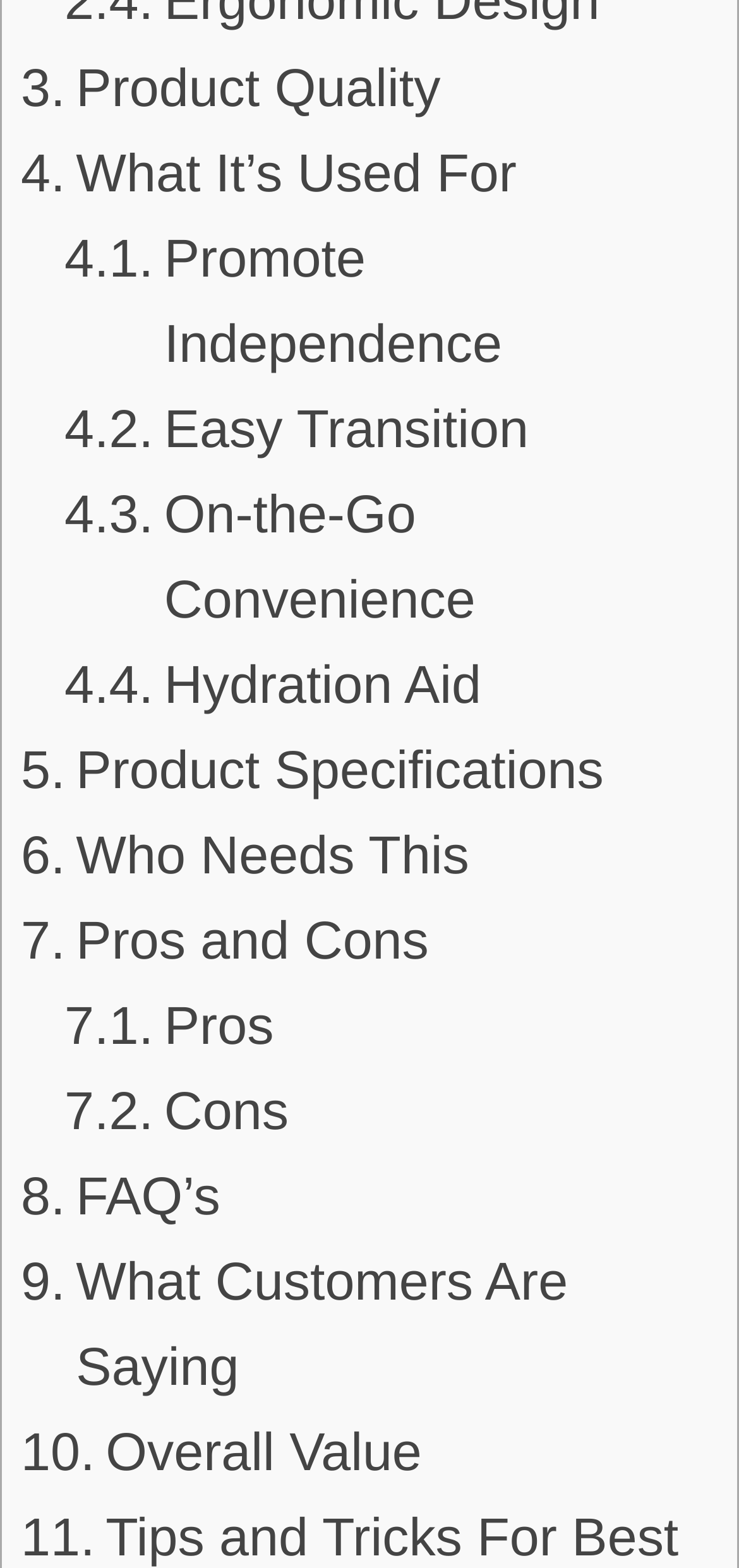Please identify the bounding box coordinates of the element I should click to complete this instruction: 'Read pros and cons'. The coordinates should be given as four float numbers between 0 and 1, like this: [left, top, right, bottom].

[0.028, 0.573, 0.58, 0.627]